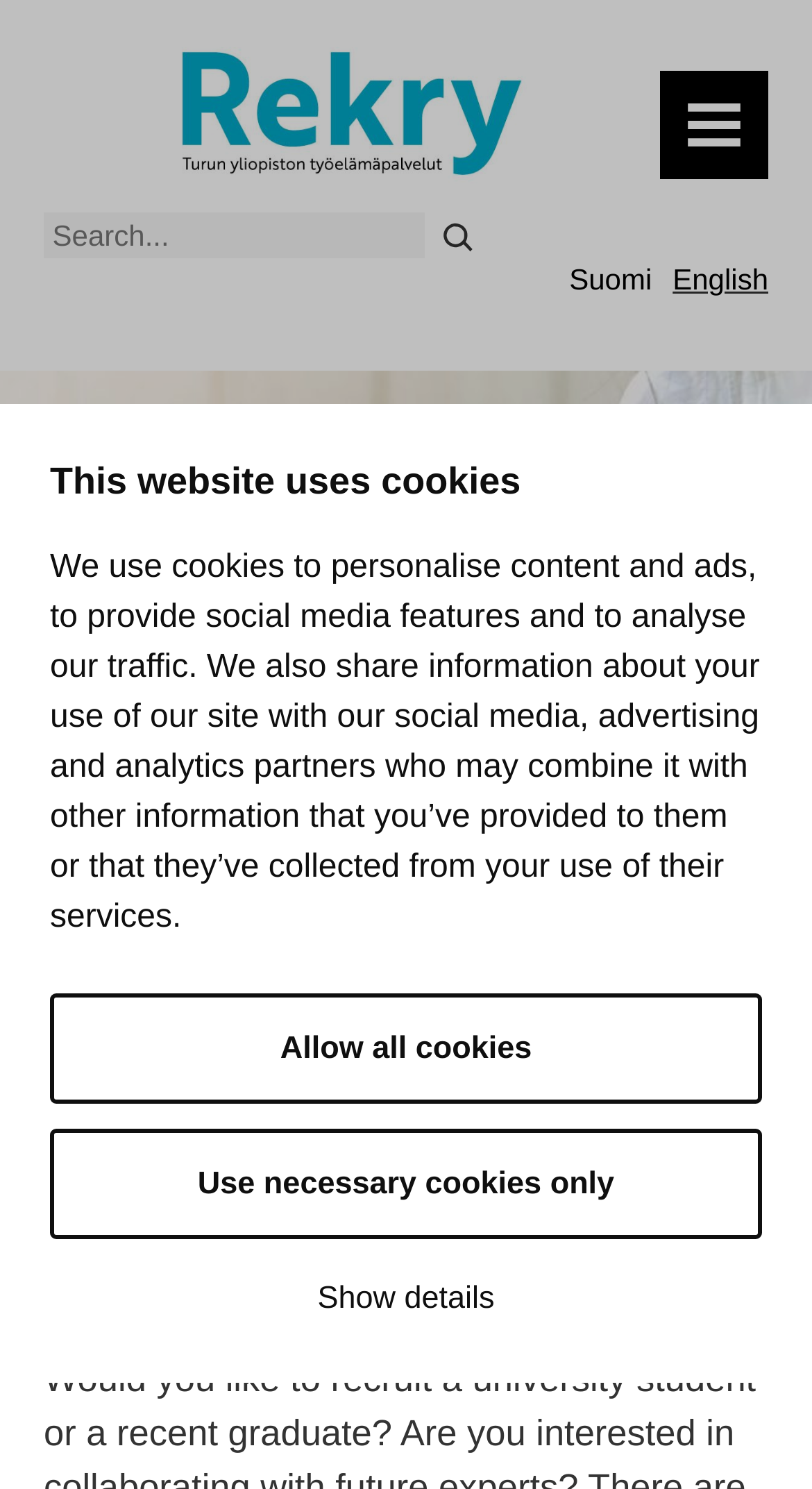What is the theme of the image on the webpage?
Please give a detailed and elaborate explanation in response to the question.

The image on the webpage appears to be related to Career Services, which is also the name of the website.